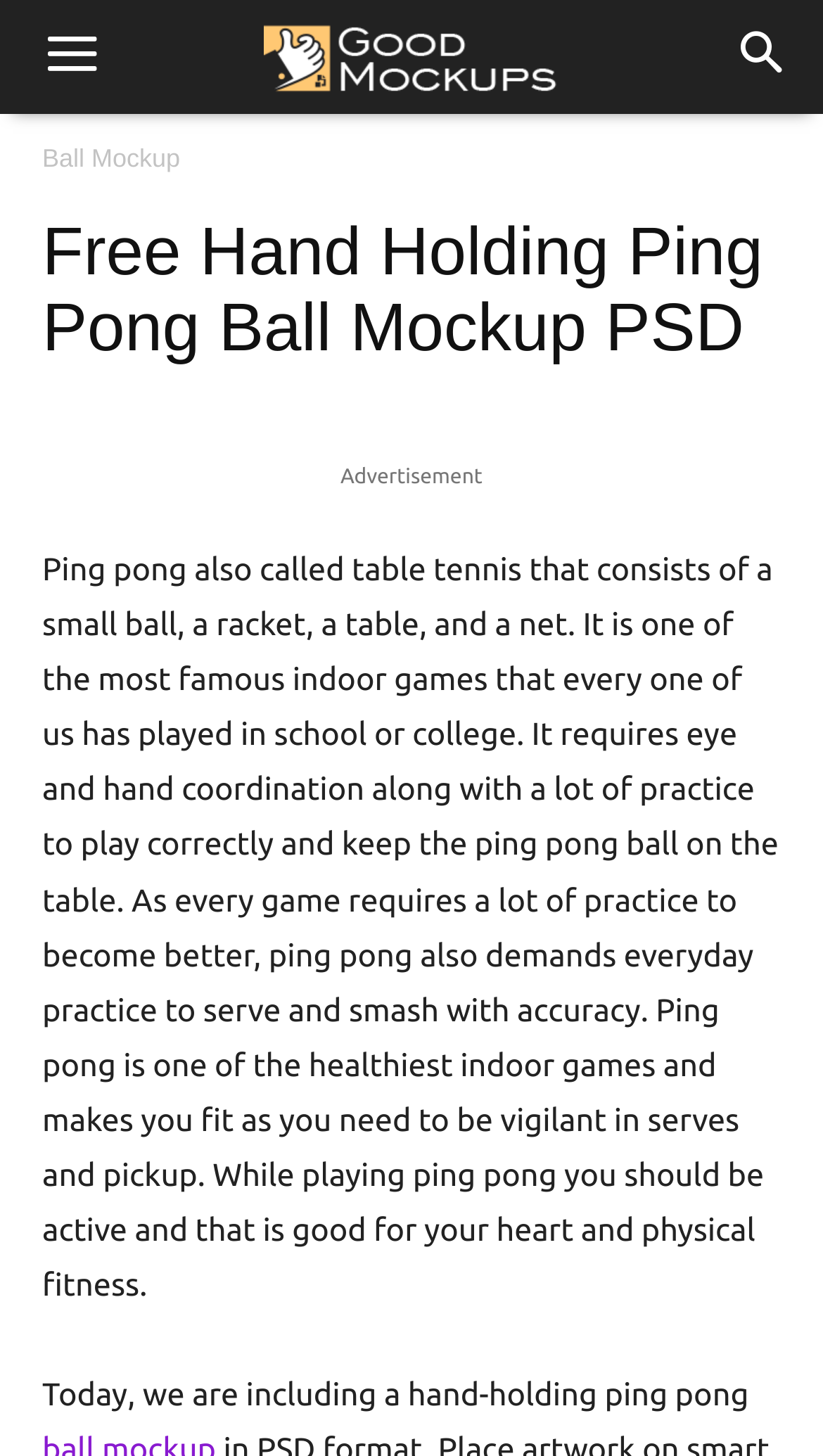Give a concise answer using only one word or phrase for this question:
What is the game being described?

Ping pong